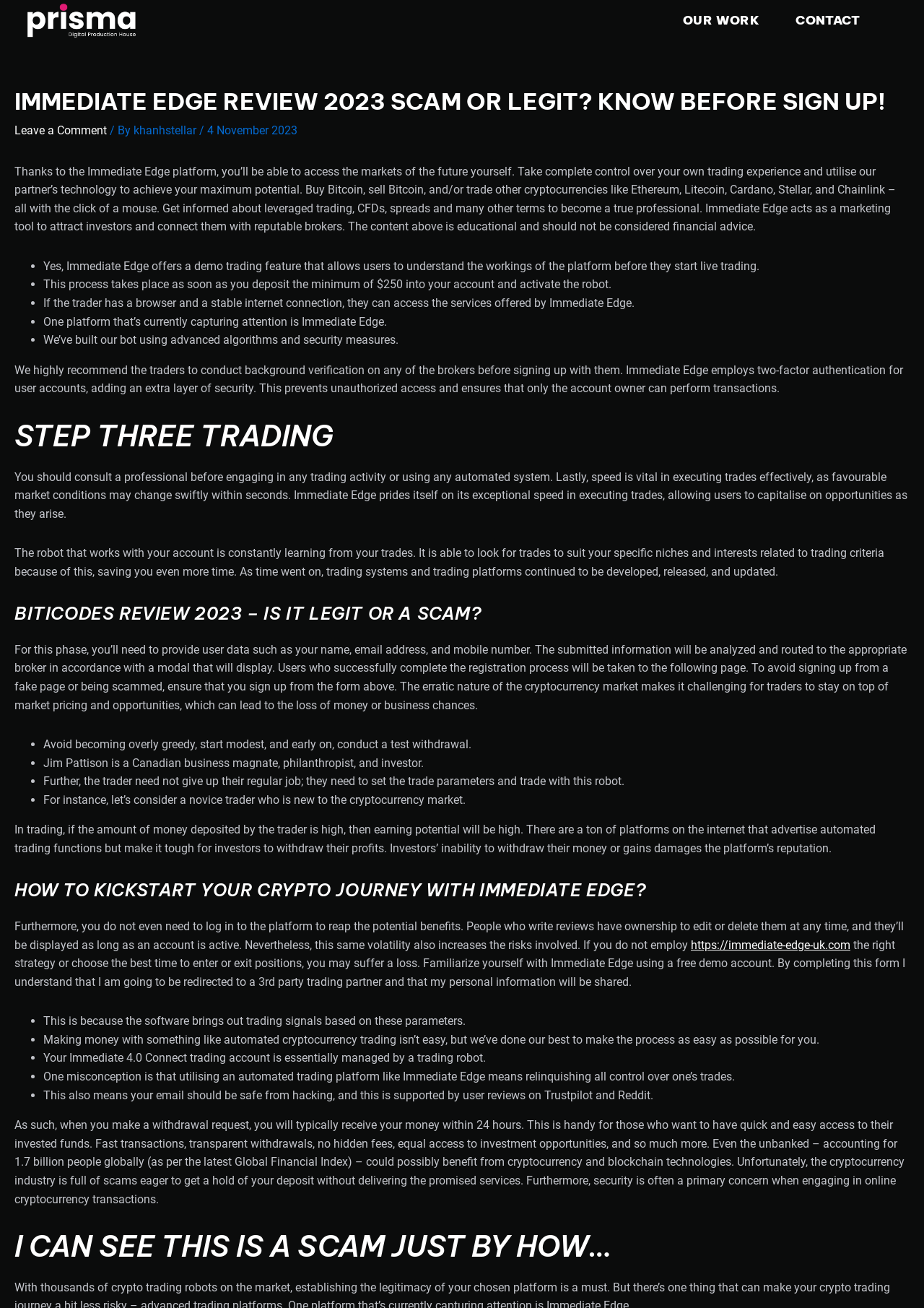Generate a comprehensive description of the webpage content.

This webpage is a review of Immediate Edge, a cryptocurrency trading platform. At the top of the page, there are three links: "OUR WORK" and "CONTACT" on the right side, and a smaller link on the left side. Below these links, there is a header section with the title "IMMEDIATE EDGE REVIEW 2023 SCAM OR LEGIT? KNOW BEFORE SIGN UP!" in a large font. 

Under the header, there is a section with information about the author of the review, including their name "khanhstellar" and the date of the review, "4 November 2023". 

The main content of the page is divided into several sections, each with a heading. The first section explains how the Immediate Edge platform works, allowing users to access cryptocurrency markets and trade with the click of a mouse. 

The following sections provide more information about the platform's features, such as a demo trading feature, and the process of signing up and using the platform. There are also several lists of points, marked with bullet points, that highlight the benefits and advantages of using Immediate Edge. 

Throughout the page, there are several paragraphs of text that provide more detailed information about the platform, its features, and its benefits. There are also several links to external websites, including a link to the Immediate Edge website. 

At the bottom of the page, there is a section with a heading "I CAN SEE THIS IS A SCAM JUST BY HOW…" which appears to be a response to a criticism of the platform.